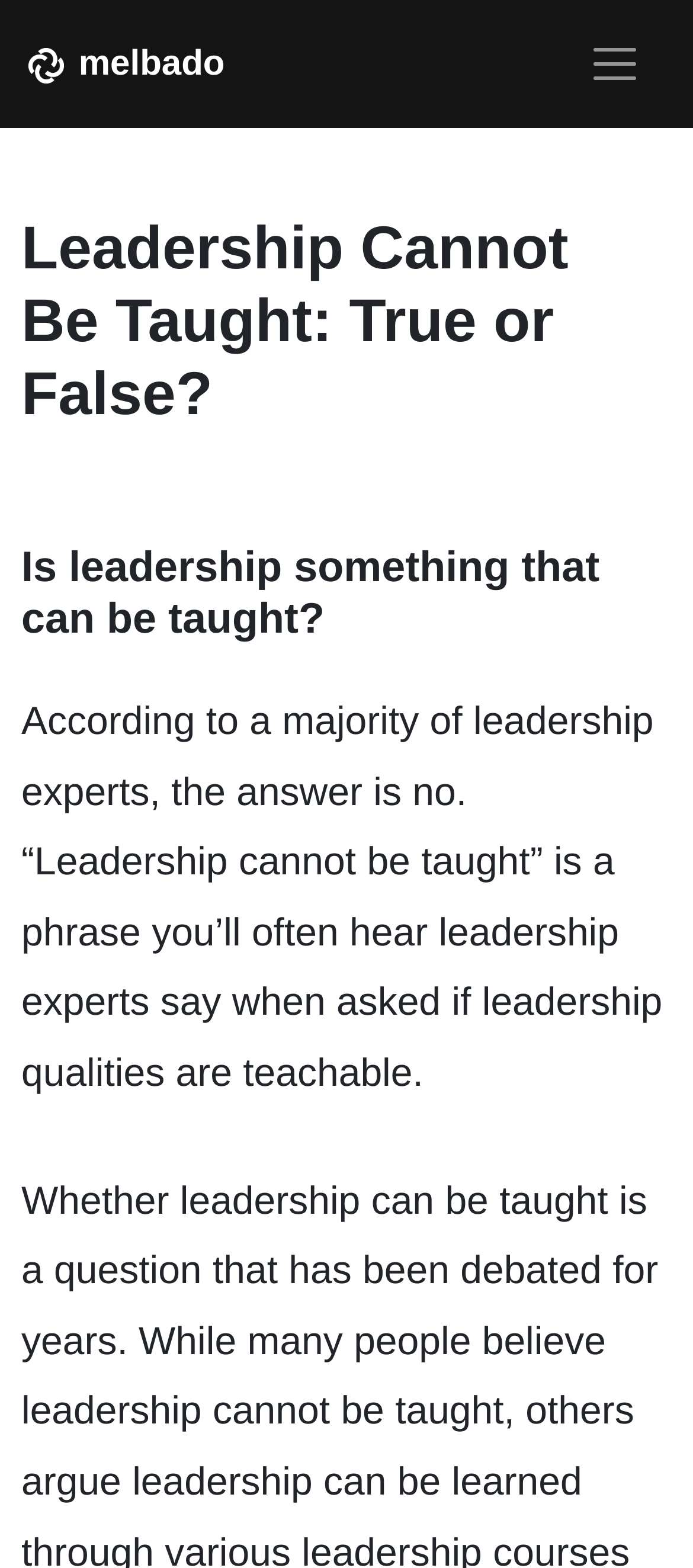What is the principal heading displayed on the webpage?

Leadership Cannot Be Taught: True or False?